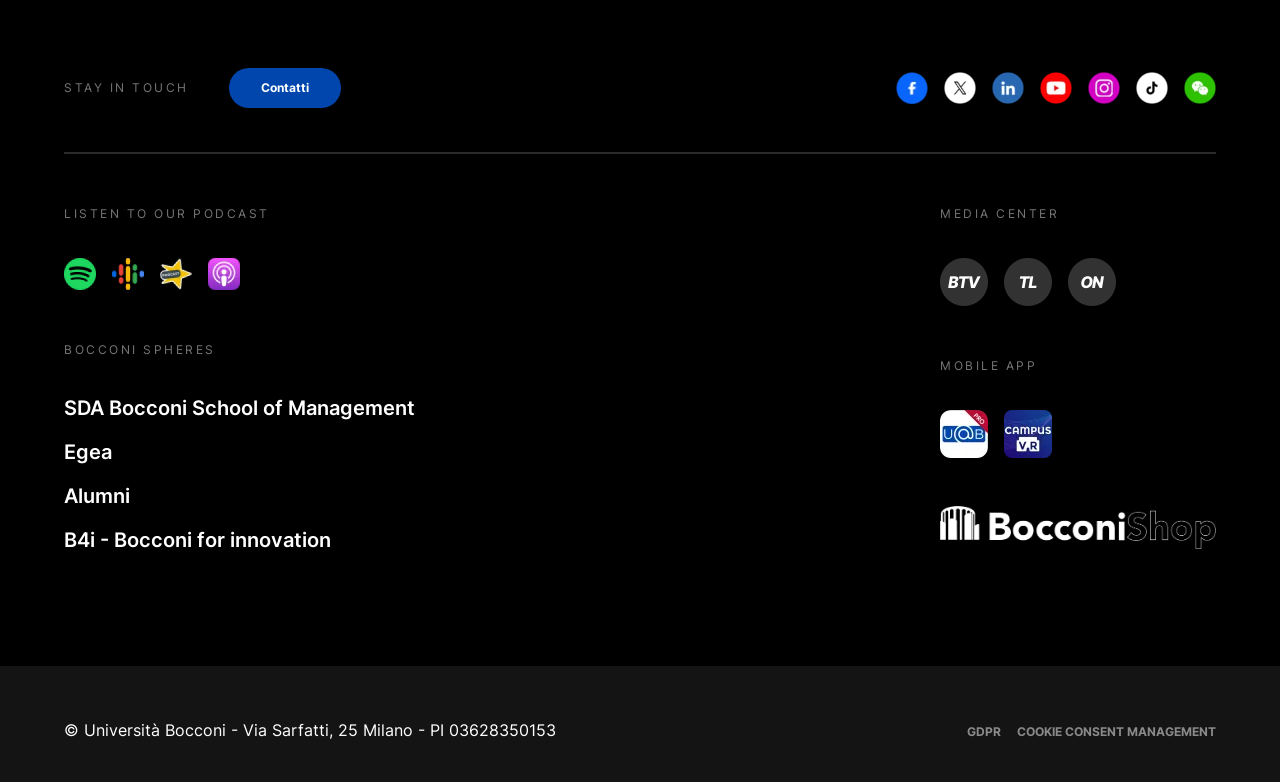Determine the bounding box coordinates of the clickable element to achieve the following action: 'Visit BTV'. Provide the coordinates as four float values between 0 and 1, formatted as [left, top, right, bottom].

[0.734, 0.33, 0.772, 0.392]